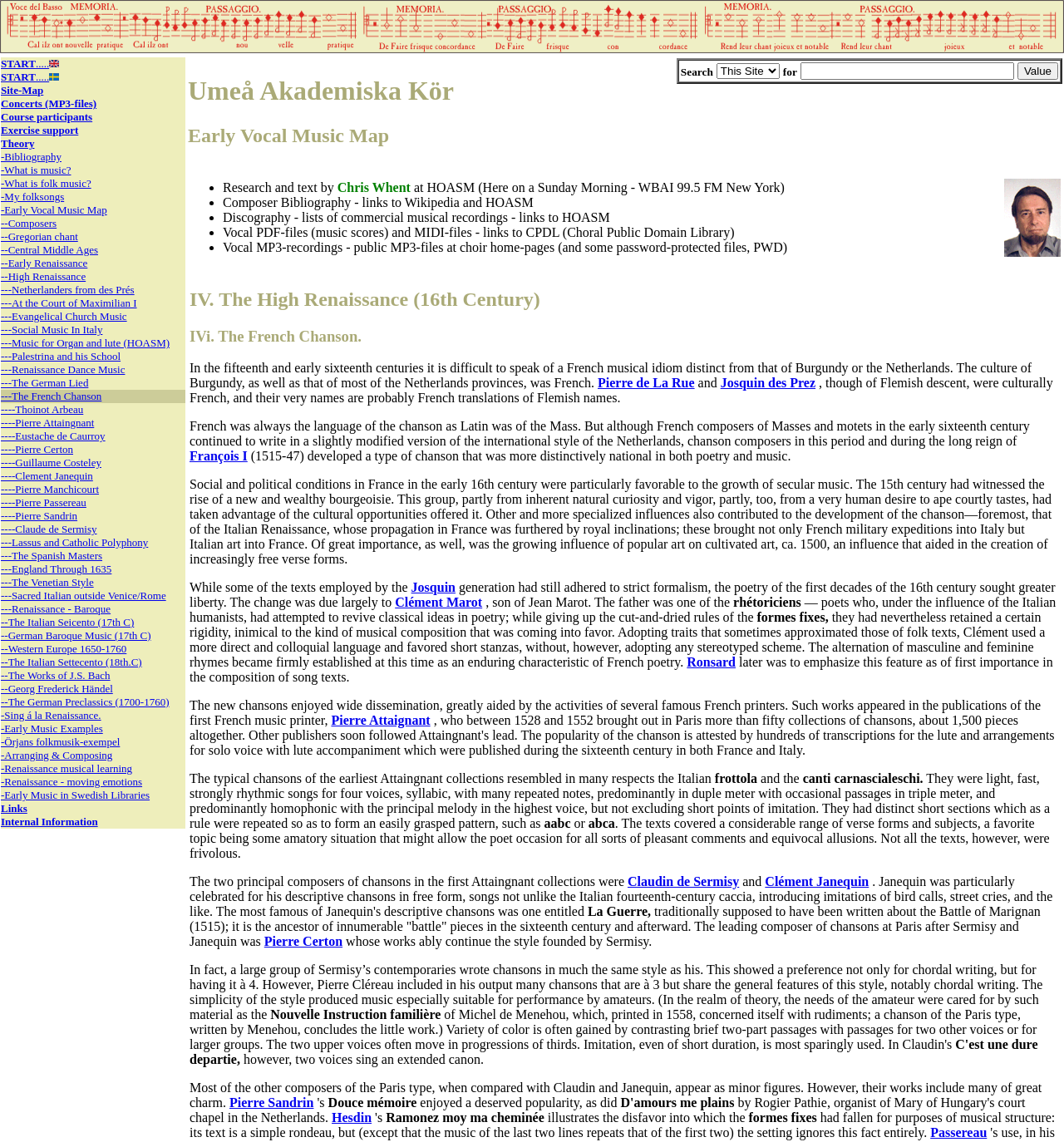Please specify the bounding box coordinates of the element that should be clicked to execute the given instruction: 'Discover Netherlanders from des Prés'. Ensure the coordinates are four float numbers between 0 and 1, expressed as [left, top, right, bottom].

[0.001, 0.248, 0.126, 0.259]